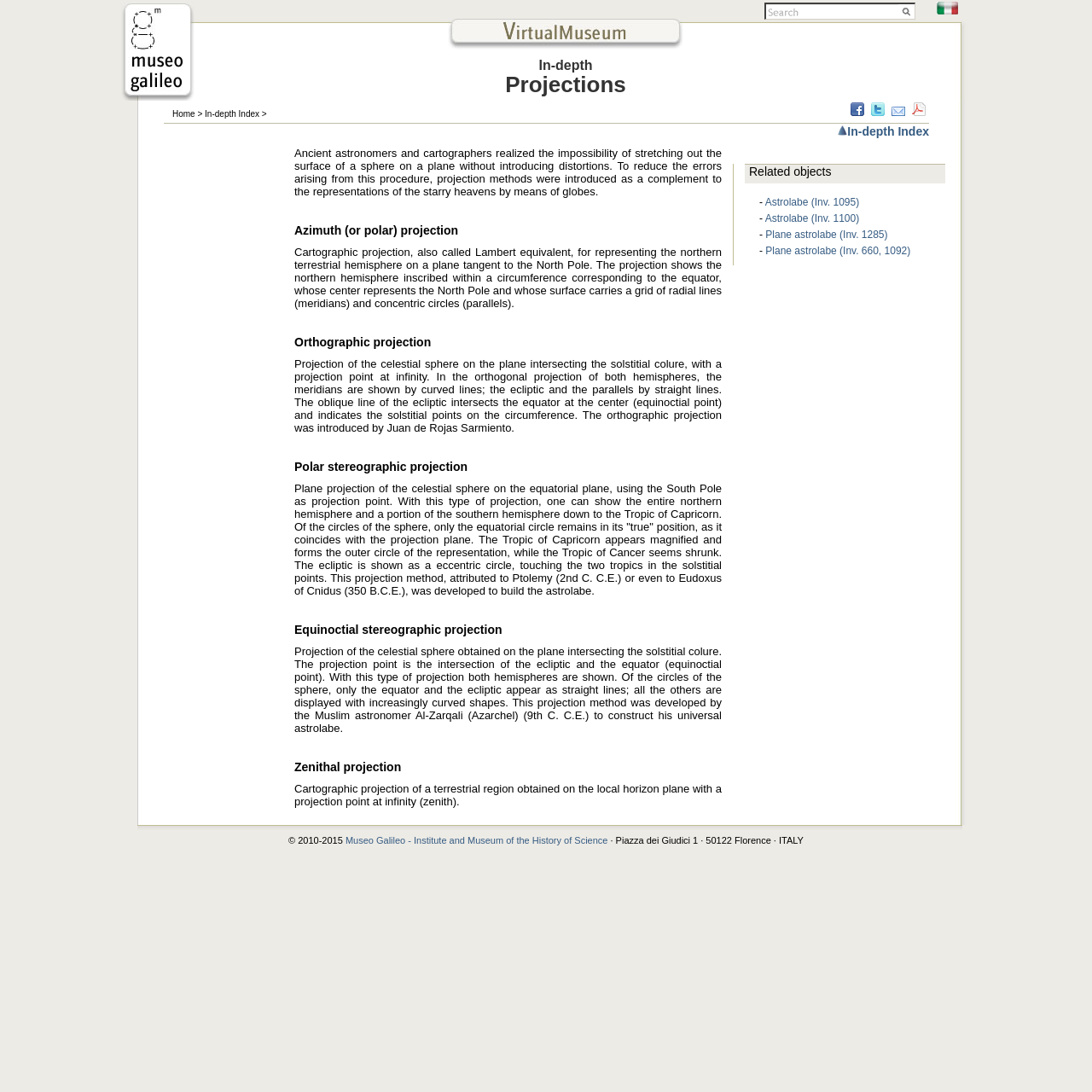What is the main topic of the webpage?
Using the information presented in the image, please offer a detailed response to the question.

The main topic of the webpage can be determined by looking at the title of the webpage, which is 'Museo Galileo - In depth - Projections'. This suggests that the webpage is about projections, possibly in the context of astronomy or cartography.